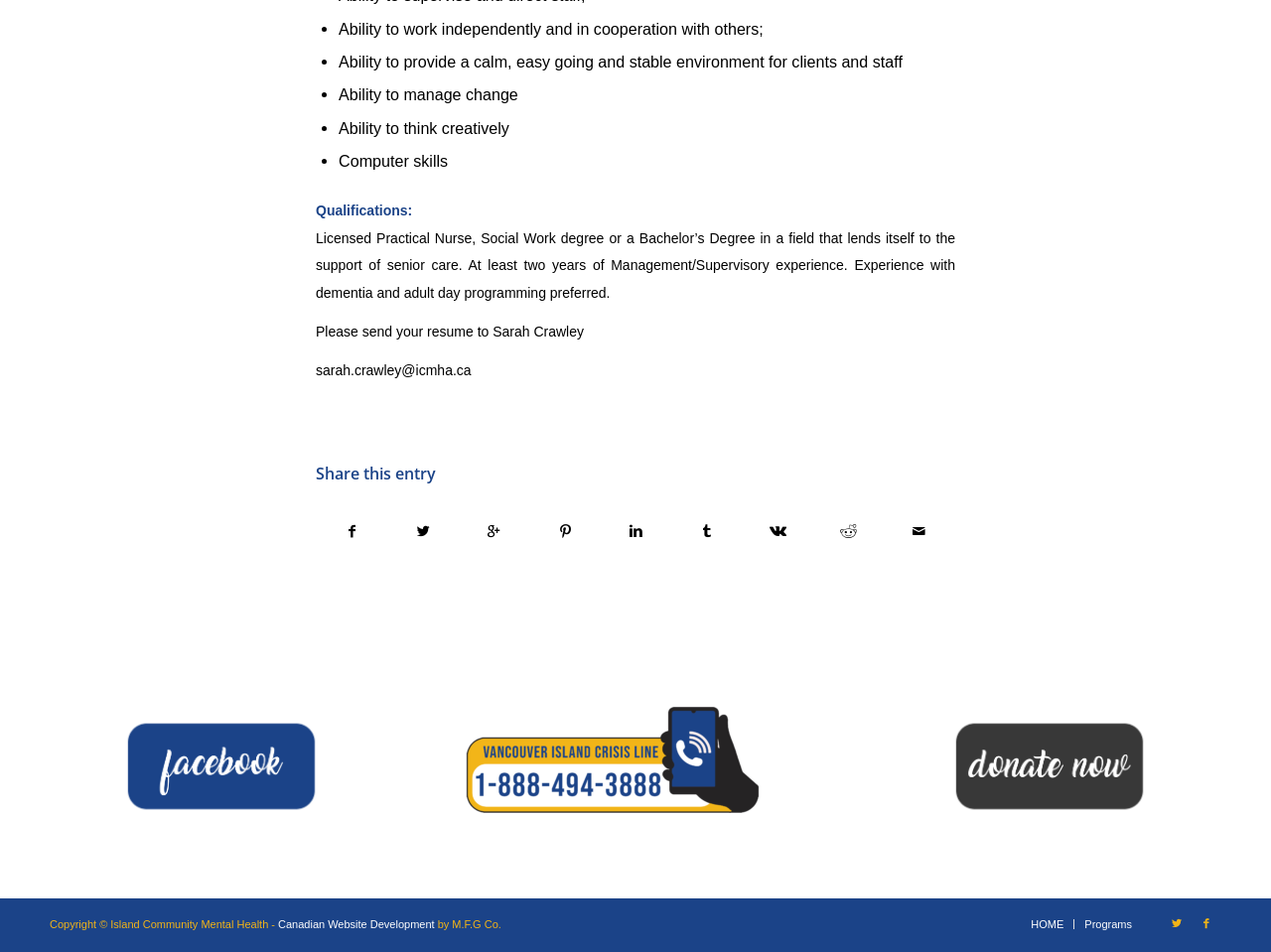Could you specify the bounding box coordinates for the clickable section to complete the following instruction: "Click the 'HOME' link"?

[0.811, 0.965, 0.837, 0.978]